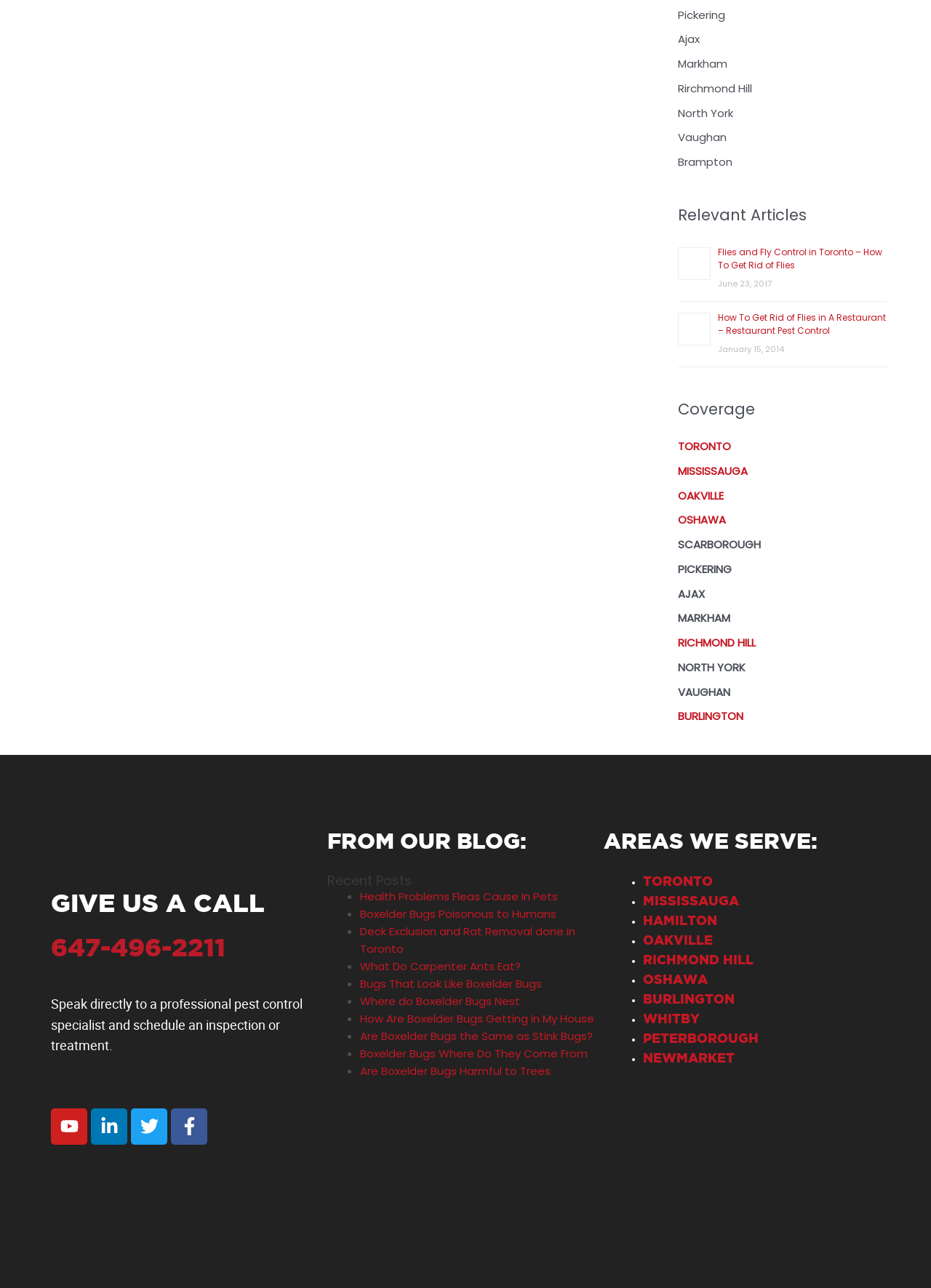What is the topic of the recent blog posts?
Examine the webpage screenshot and provide an in-depth answer to the question.

The recent blog posts are listed in the 'FROM OUR BLOG' section, and they appear to be related to pest control and related issues, such as fleas, boxelder bugs, and carpenter ants.